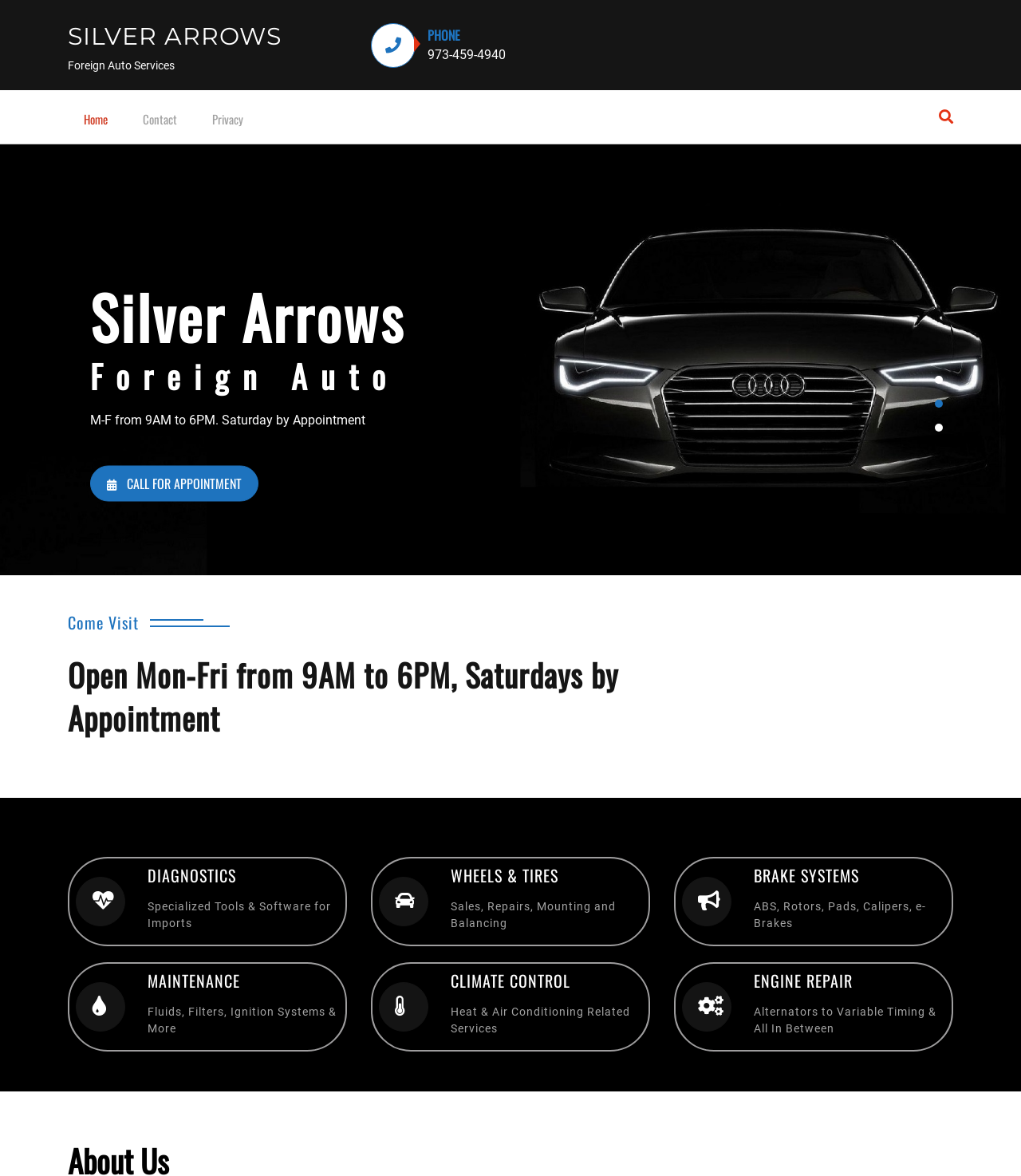How can I make an appointment with Silver Arrows?
Can you provide an in-depth and detailed response to the question?

I found the way to make an appointment by looking at the link element with the content 'CALL FOR APPOINTMENT' which is located below the business hours.